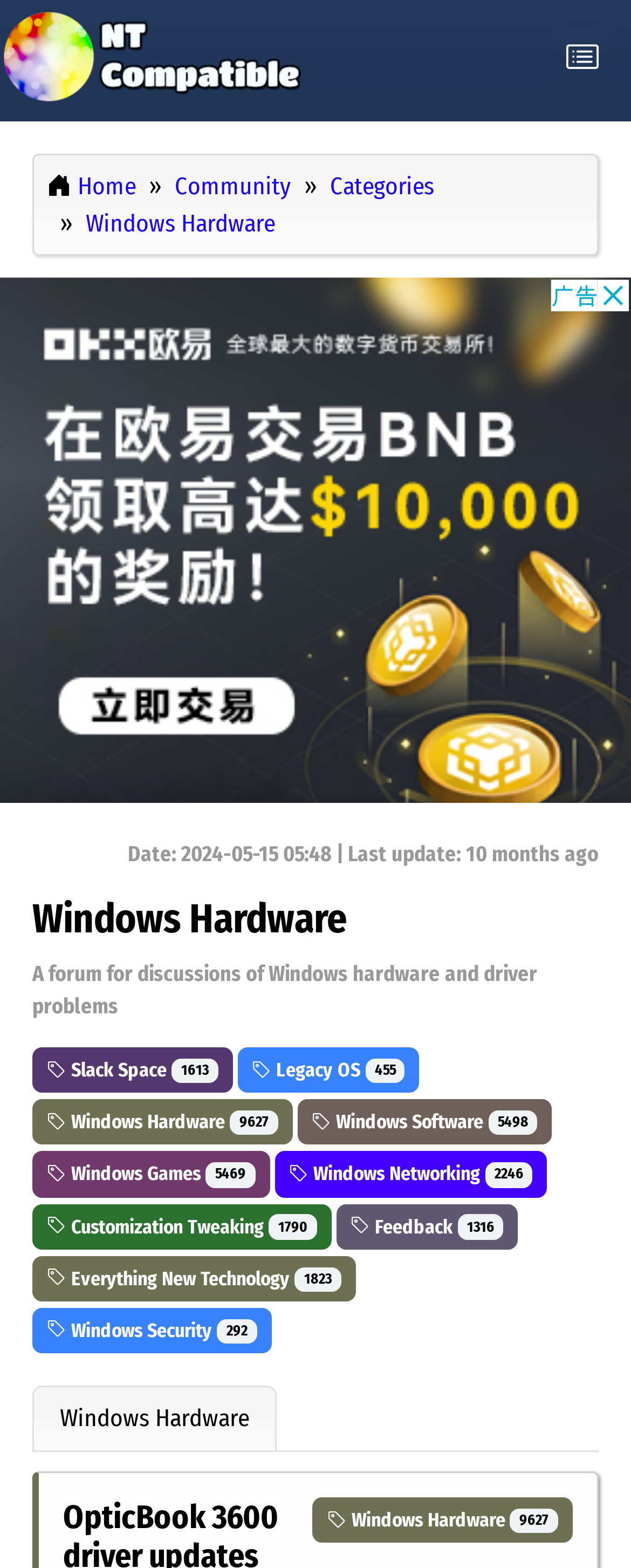Please find and report the bounding box coordinates of the element to click in order to perform the following action: "Click on the 'Home' link". The coordinates should be expressed as four float numbers between 0 and 1, in the format [left, top, right, bottom].

[0.123, 0.11, 0.215, 0.128]